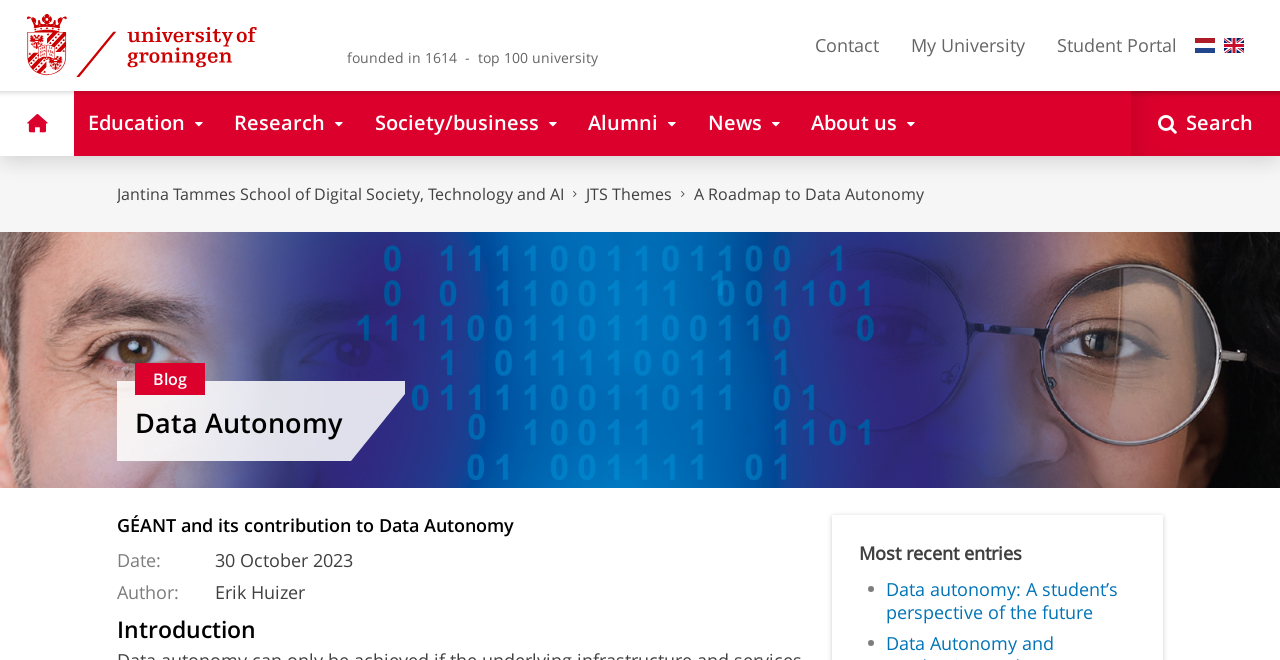From the webpage screenshot, predict the bounding box coordinates (top-left x, top-left y, bottom-right x, bottom-right y) for the UI element described here: Search

[0.884, 0.137, 1.0, 0.236]